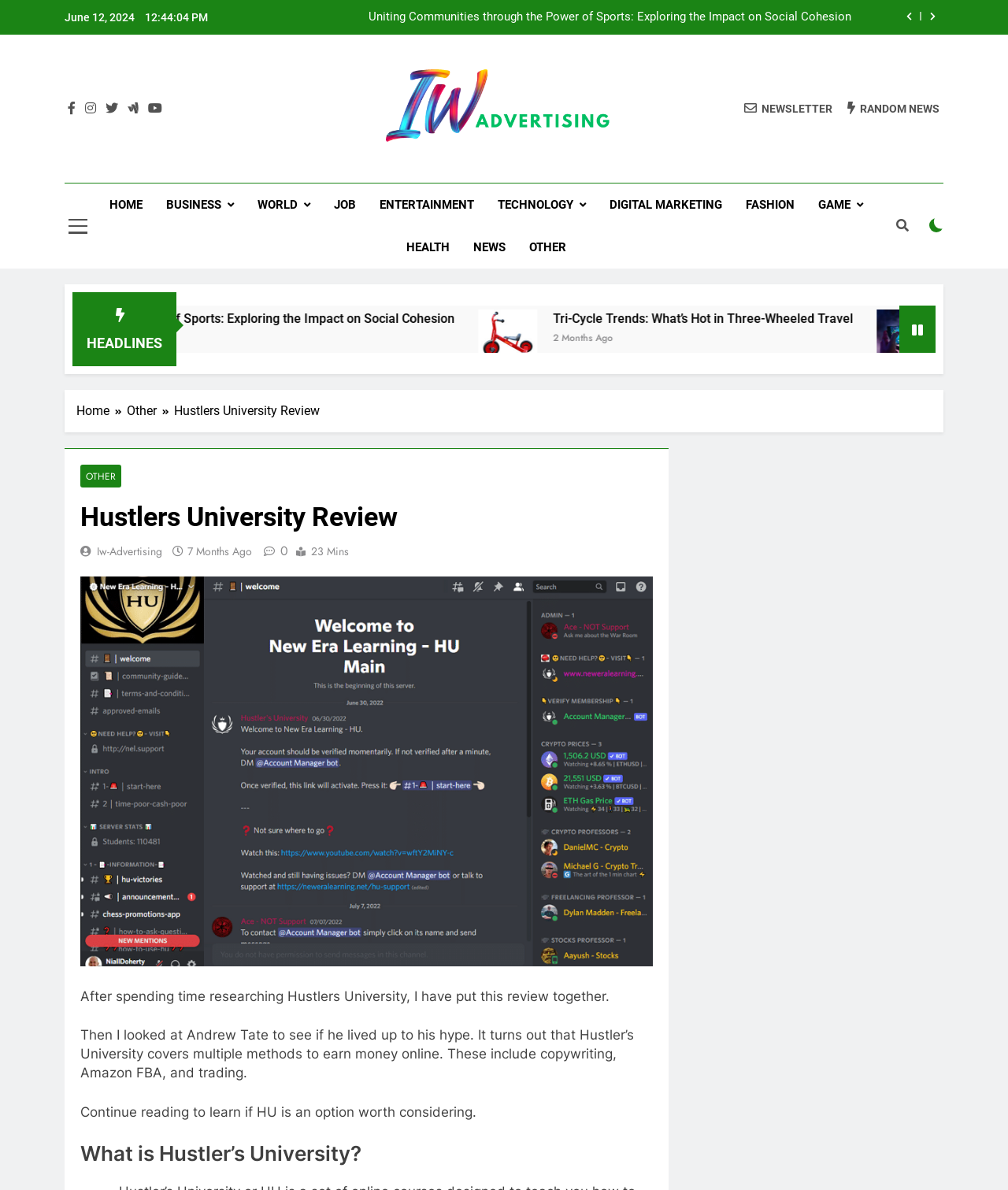Generate a thorough caption that explains the contents of the webpage.

This webpage is a review of Hustlers University, with the title "Hustlers University Review - IW Advertising" at the top. The page is divided into several sections, with a navigation bar at the top featuring links to various categories such as Home, Business, World, Job, Entertainment, Technology, and more.

Below the navigation bar, there is a section with a date and time, "June 12, 2024 12:44:05 PM", followed by a list of social media links and a search bar. On the right side of this section, there are two buttons with icons.

The main content of the page is a review of Hustlers University, which starts with a heading "Hustlers University Review" and a brief introduction to the review. The review is divided into several paragraphs, with headings such as "What is Hustler’s University?" and "Continue reading to learn if HU is an option worth considering."

On the right side of the page, there is a section with a heading "HEADLINES" and two figures with links to news articles, "Tri-Cycle Trends: What’s Hot in Three-Wheeled Travel" and "Mobile Gaming". Each figure has an image and a link to the article.

At the bottom of the page, there is a breadcrumbs navigation bar with links to Home, Other, and Hustlers University Review.